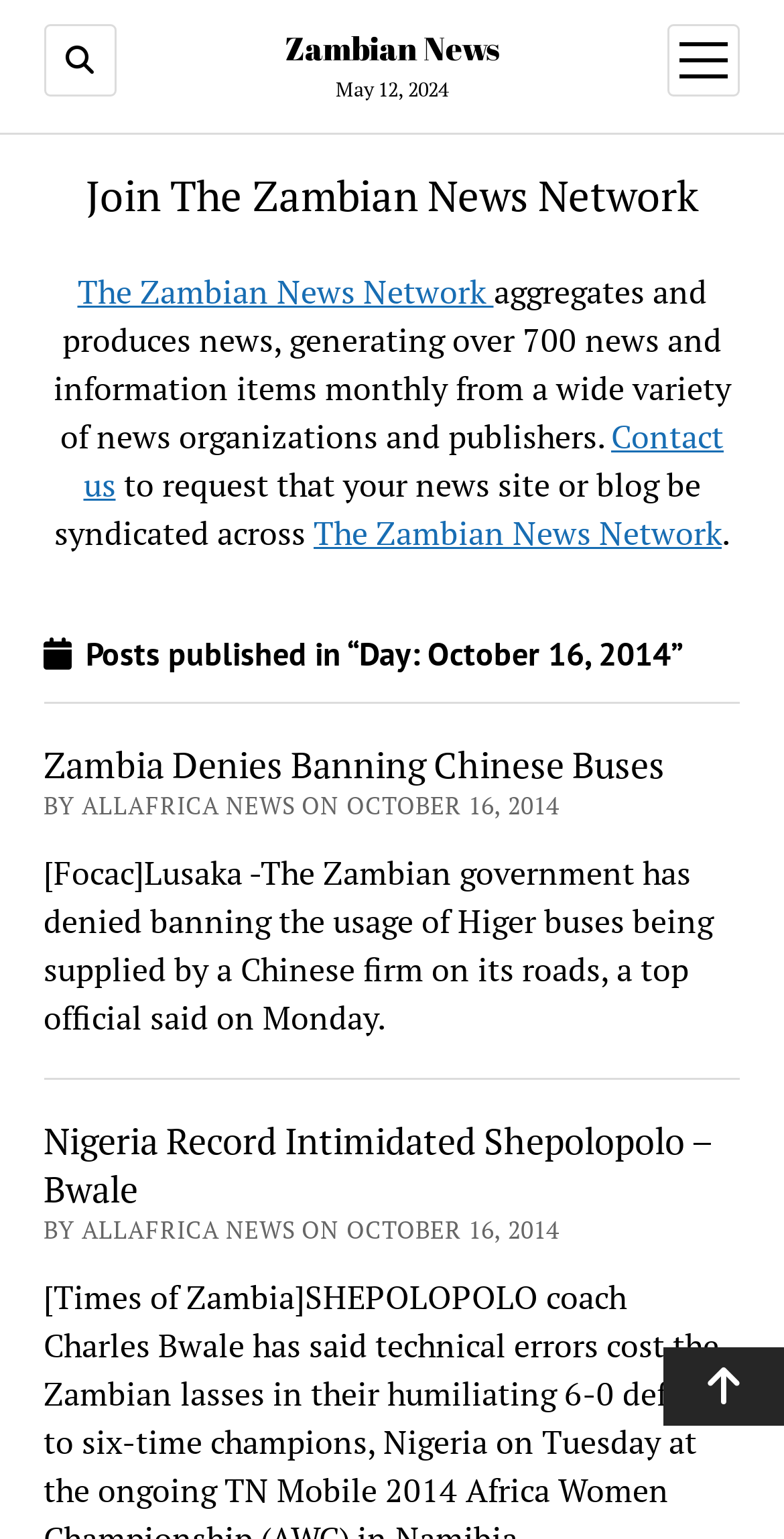What is the name of the news network?
Kindly answer the question with as much detail as you can.

I found the name 'The Zambian News Network' on the webpage, which is likely to be the name of the news network.